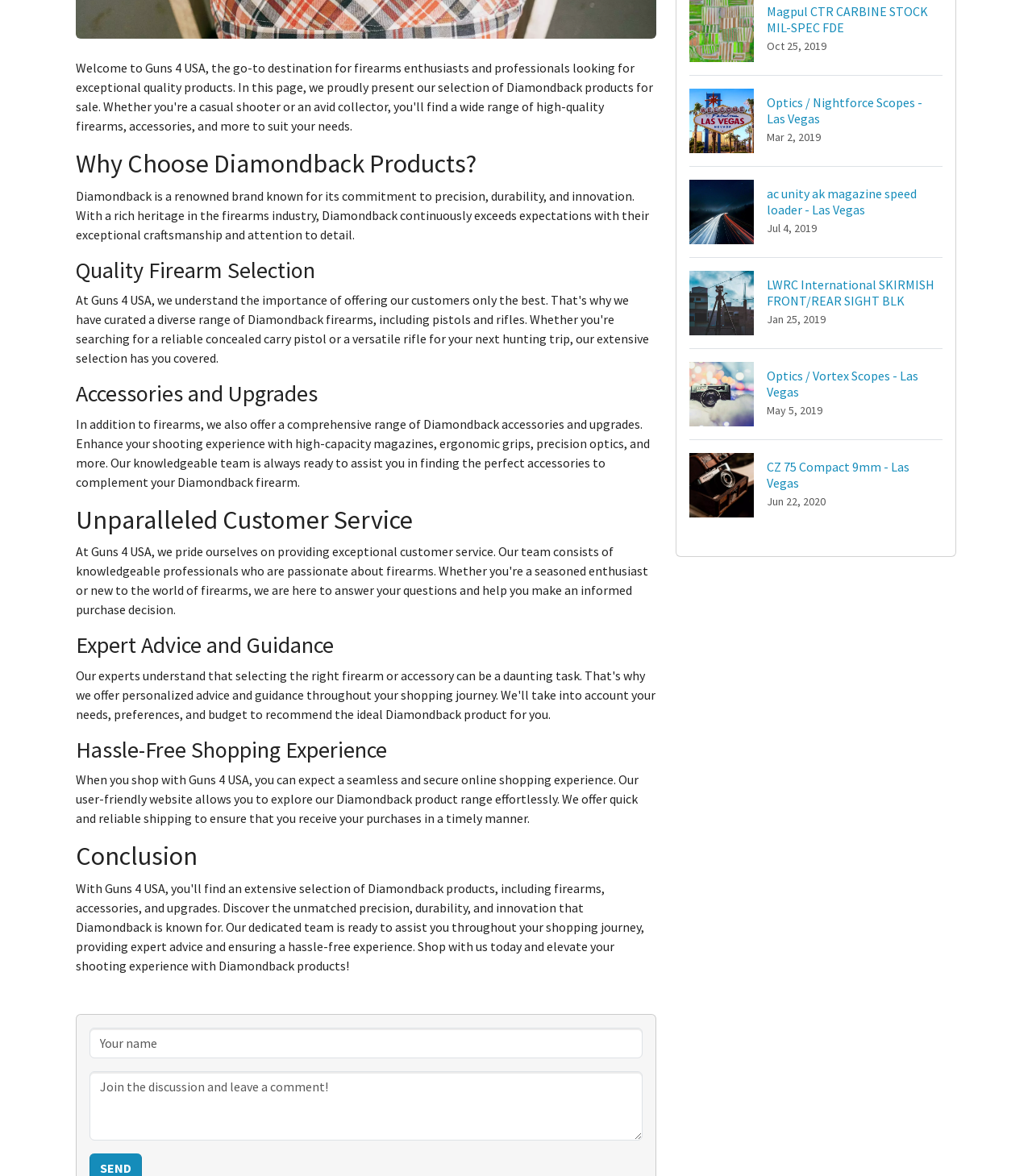From the webpage screenshot, identify the region described by name="commentUsername" placeholder="Your name". Provide the bounding box coordinates as (top-left x, top-left y, bottom-right x, bottom-right y), with each value being a floating point number between 0 and 1.

[0.087, 0.874, 0.623, 0.9]